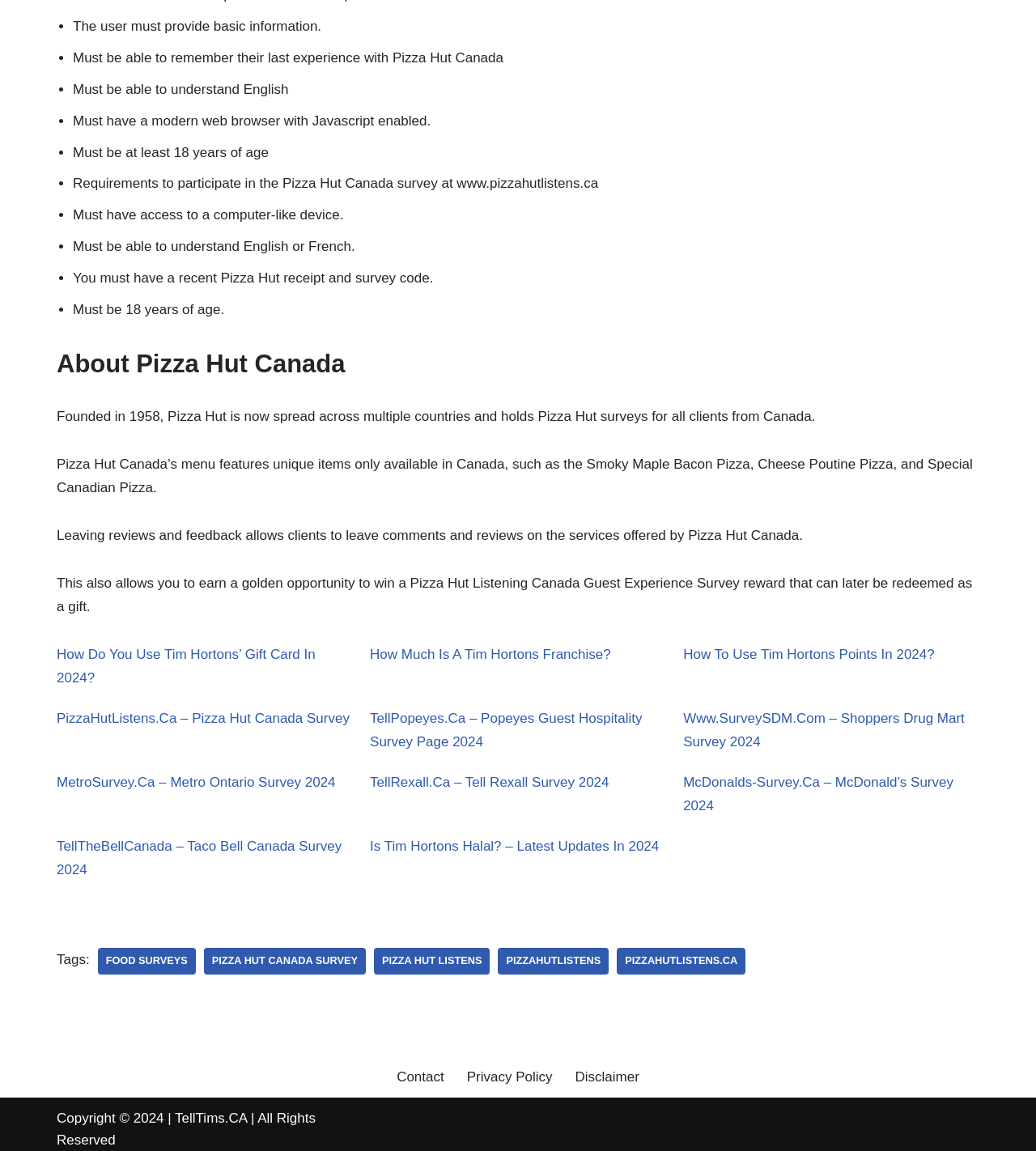Find the bounding box coordinates for the area that should be clicked to accomplish the instruction: "Click on 'Contact' in the footer menu".

[0.383, 0.925, 0.429, 0.945]